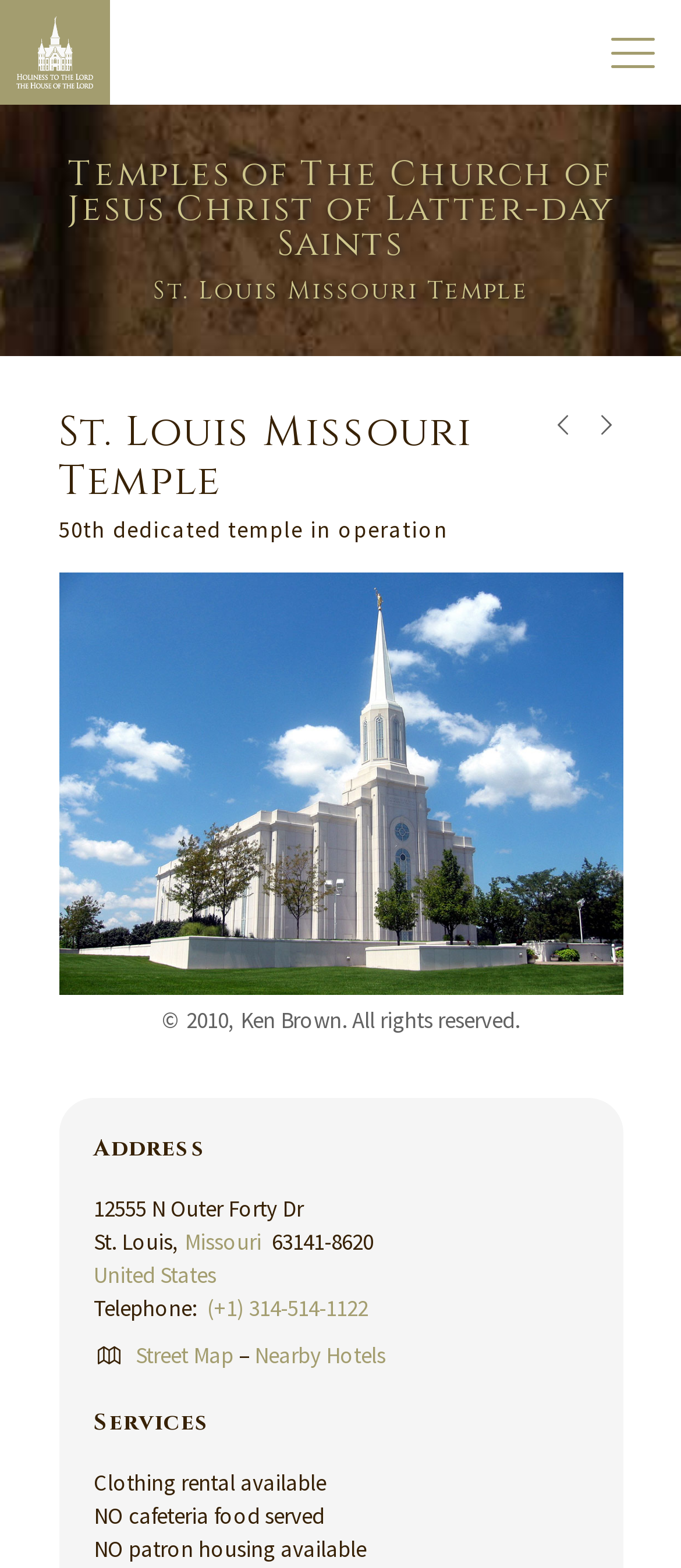Please identify the webpage's heading and generate its text content.

Temples of The Church of Jesus Christ of Latter-day Saints